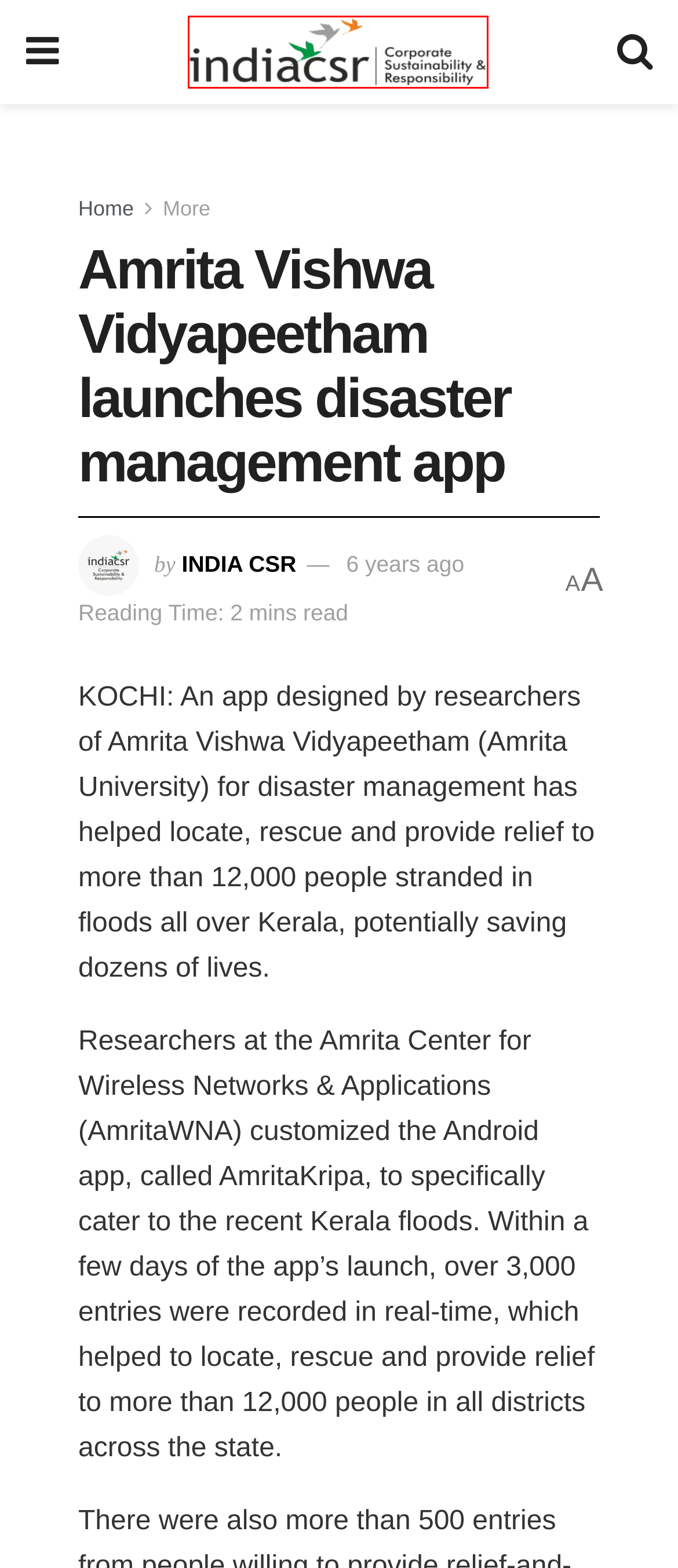You are provided with a screenshot of a webpage where a red rectangle bounding box surrounds an element. Choose the description that best matches the new webpage after clicking the element in the red bounding box. Here are the choices:
A. India CSR, Author at India CSR
B. ESG Archives - India CSR
C. India CSR - India Largest Media on CSR, Sustainability and ESG
D. Sun Pharma included in S&P Global Sustainability Yearbook 2024 I India CSR
E. Privacy Policy - India CSR
F. Home Improvement Archives - India CSR
G. Gaming Archives - India CSR
H. More Archives - India CSR

C